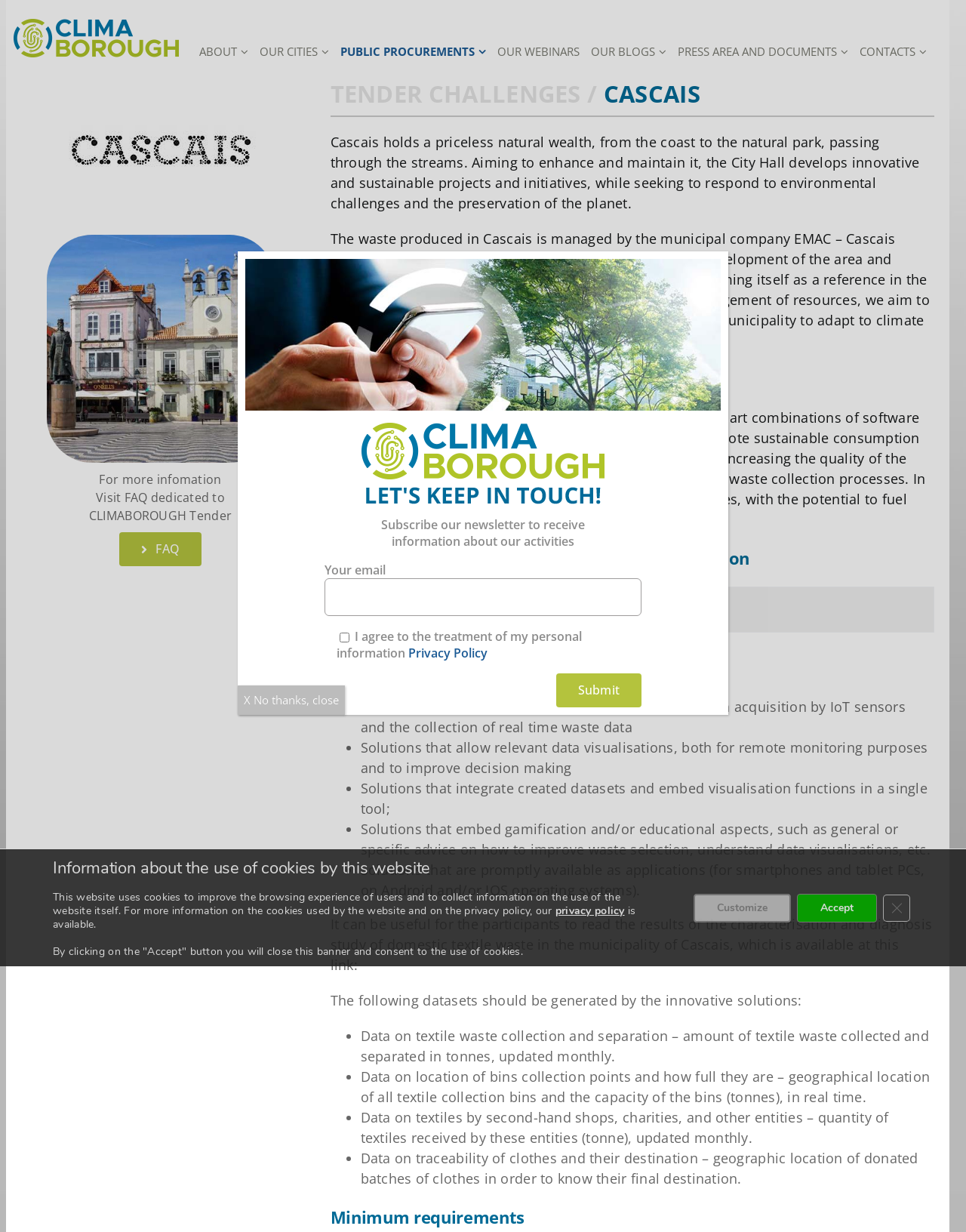What is the goal of the innovative solutions?
Look at the image and respond with a single word or a short phrase.

Increase quality of waste collected